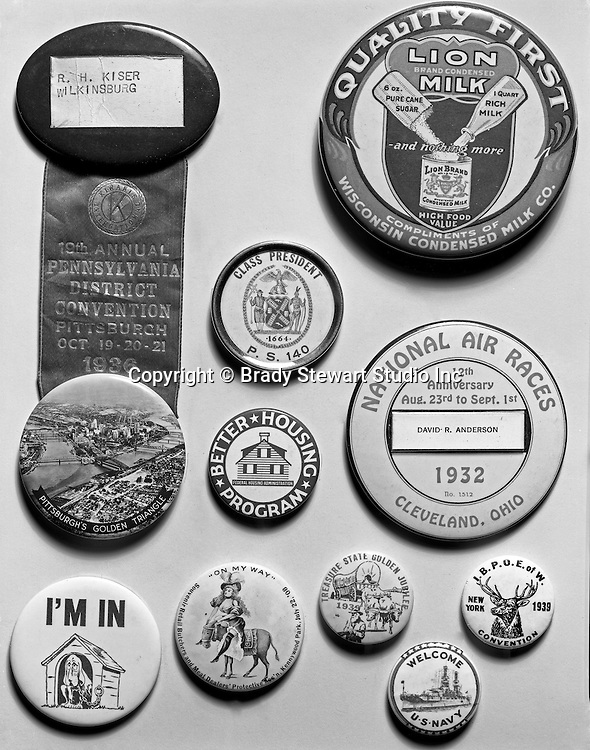Look at the image and answer the question in detail:
What is the theme of the 'Lion Brand Condensed Milk' button?

The vintage button featuring 'Lion Brand Condensed Milk' has a prominent theme of 'Quality First', which suggests that the product emphasizes quality as its primary selling point.